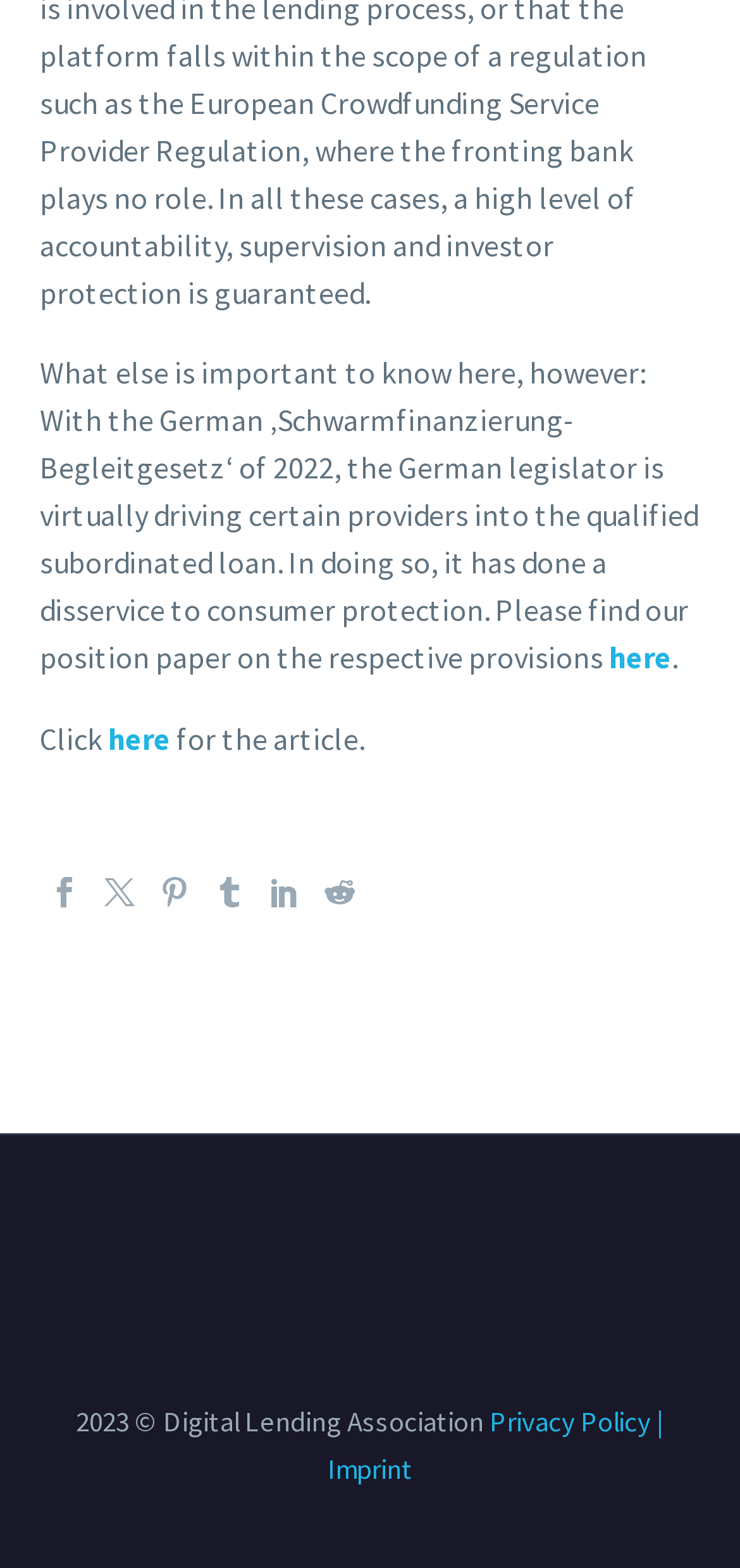Show the bounding box coordinates of the element that should be clicked to complete the task: "Click here to view the position paper".

[0.823, 0.407, 0.908, 0.431]